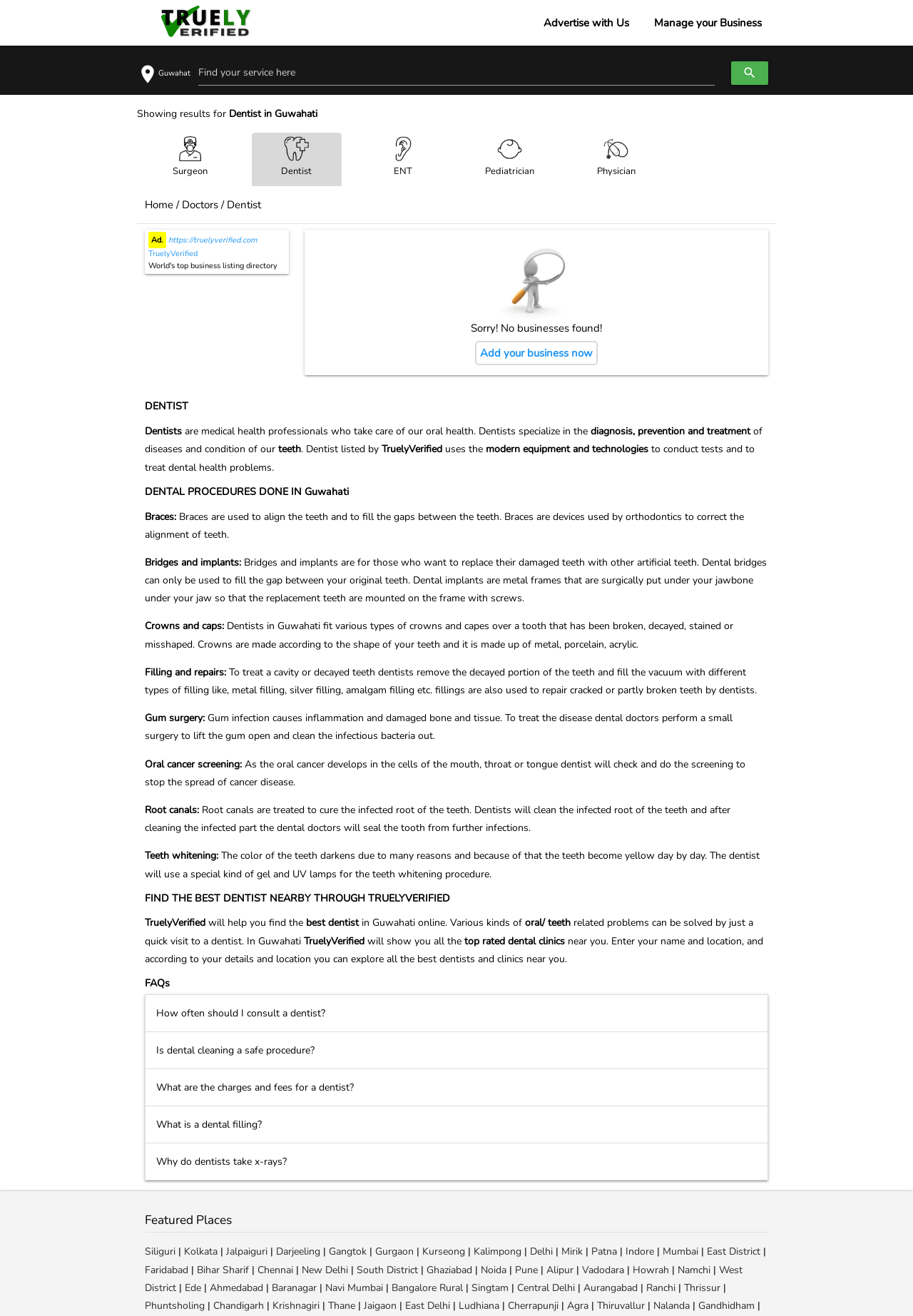What is the function of bridges and implants?
Using the visual information, respond with a single word or phrase.

To replace damaged teeth